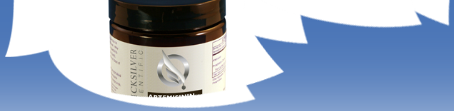What type of design does the jar have?
Refer to the image and offer an in-depth and detailed answer to the question.

The caption describes the jar as having a sleek design, which implies that the jar has a modern, streamlined, and sophisticated appearance, suggesting a high-quality or specialized supplement.